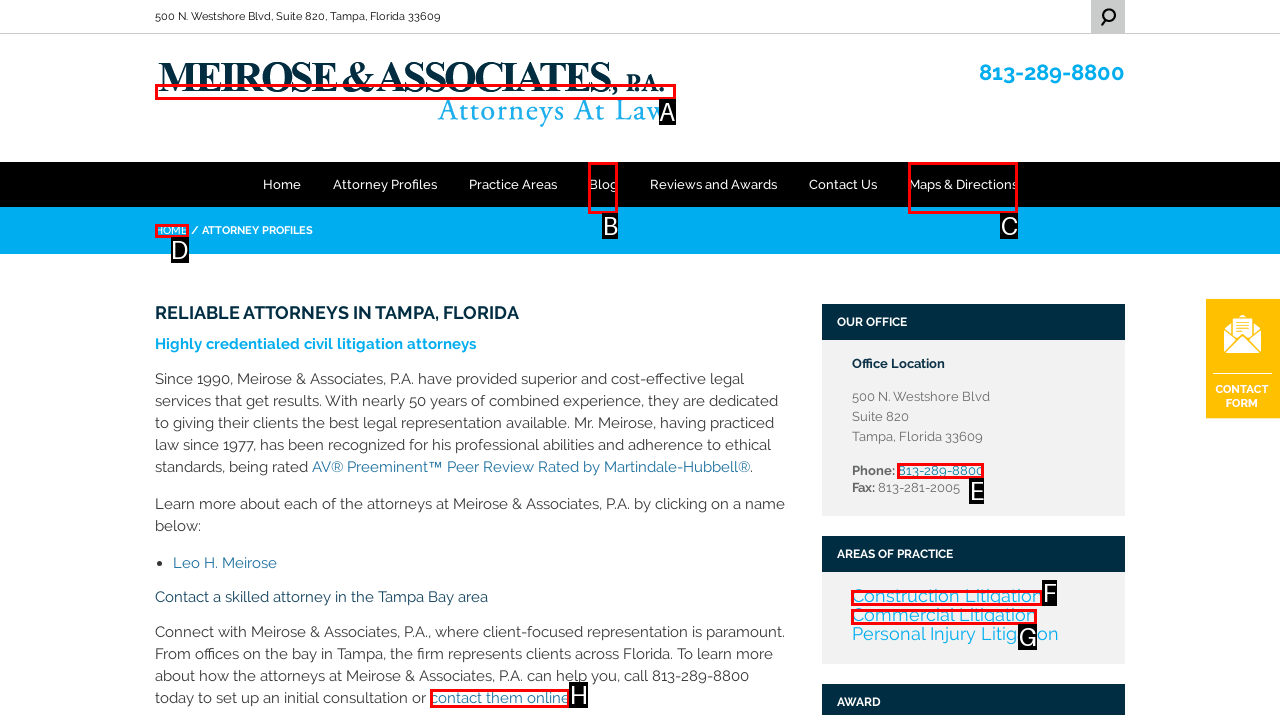Tell me which letter corresponds to the UI element that should be clicked to fulfill this instruction: Contact the law firm online
Answer using the letter of the chosen option directly.

H